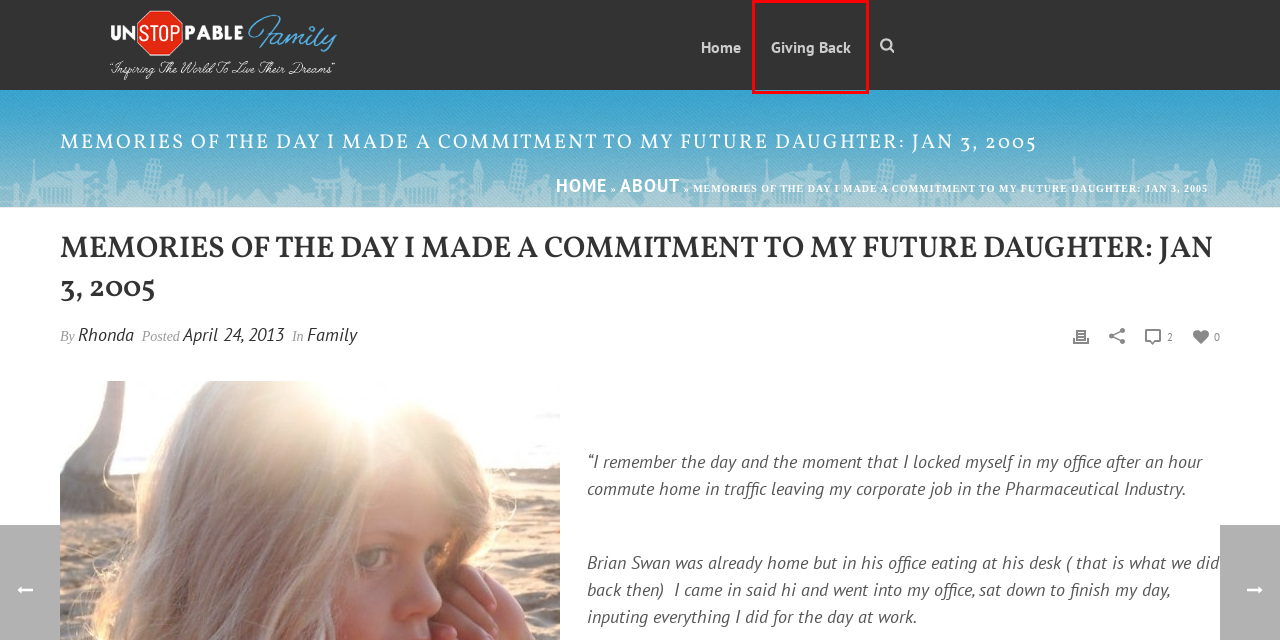Review the webpage screenshot and focus on the UI element within the red bounding box. Select the best-matching webpage description for the new webpage that follows after clicking the highlighted element. Here are the candidates:
A. Home - Unstoppable Family
B. About - Unstoppable Family
C. April 2013 - Unstoppable Family
D. Wayne Dyer and Deepak Chopra phone call: Best Advice of My Life - Unstoppable Family
E. Ashley Hann Podcast with the Unstoppable Family - Unstoppable Family
F. Heart Strings Projects – Unstoppable Branding Agency
G. Rhonda, Author at Unstoppable Family
H. Family Archives - Unstoppable Family

F